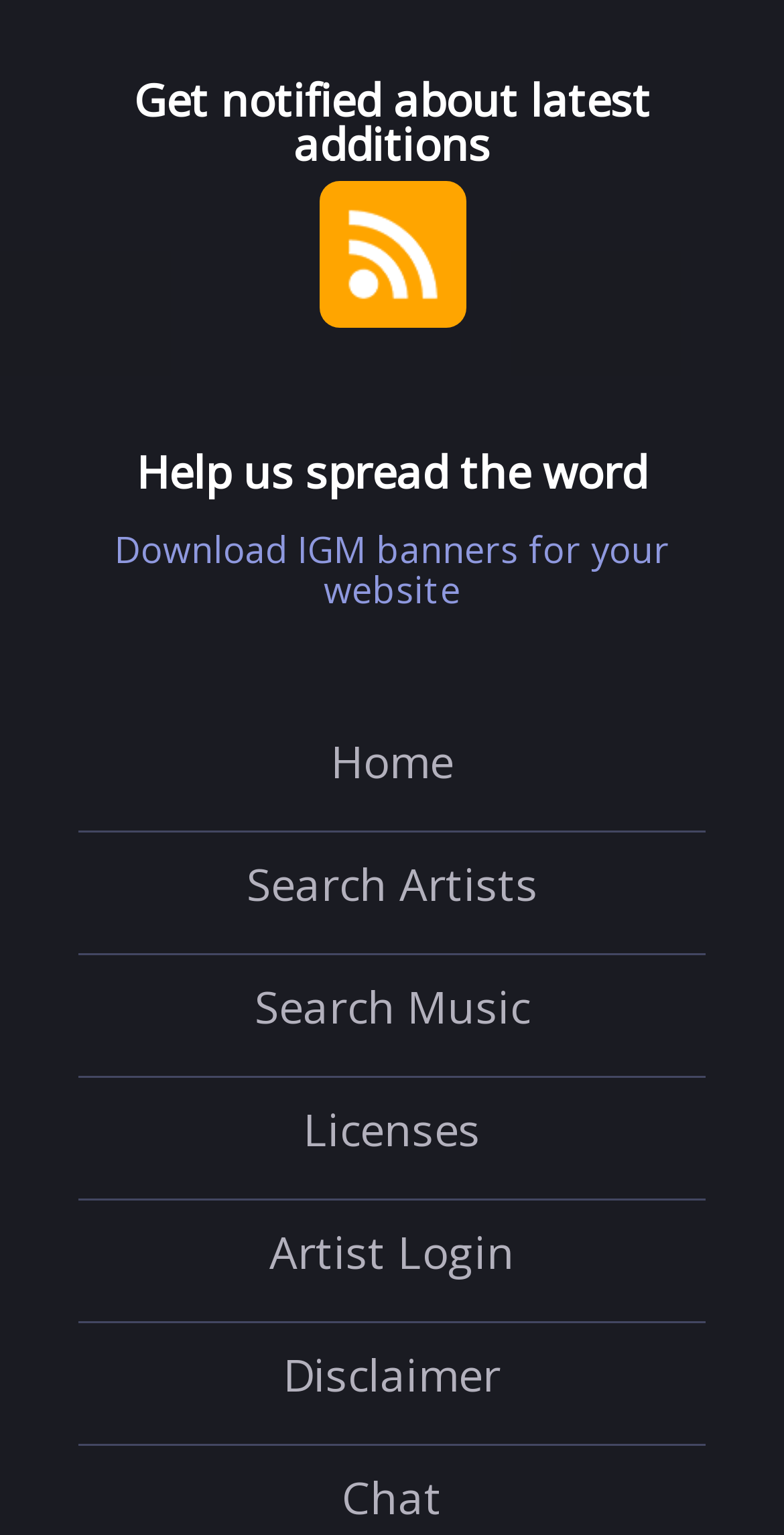Identify the bounding box for the described UI element. Provide the coordinates in (top-left x, top-left y, bottom-right x, bottom-right y) format with values ranging from 0 to 1: Search Music

[0.1, 0.622, 0.9, 0.702]